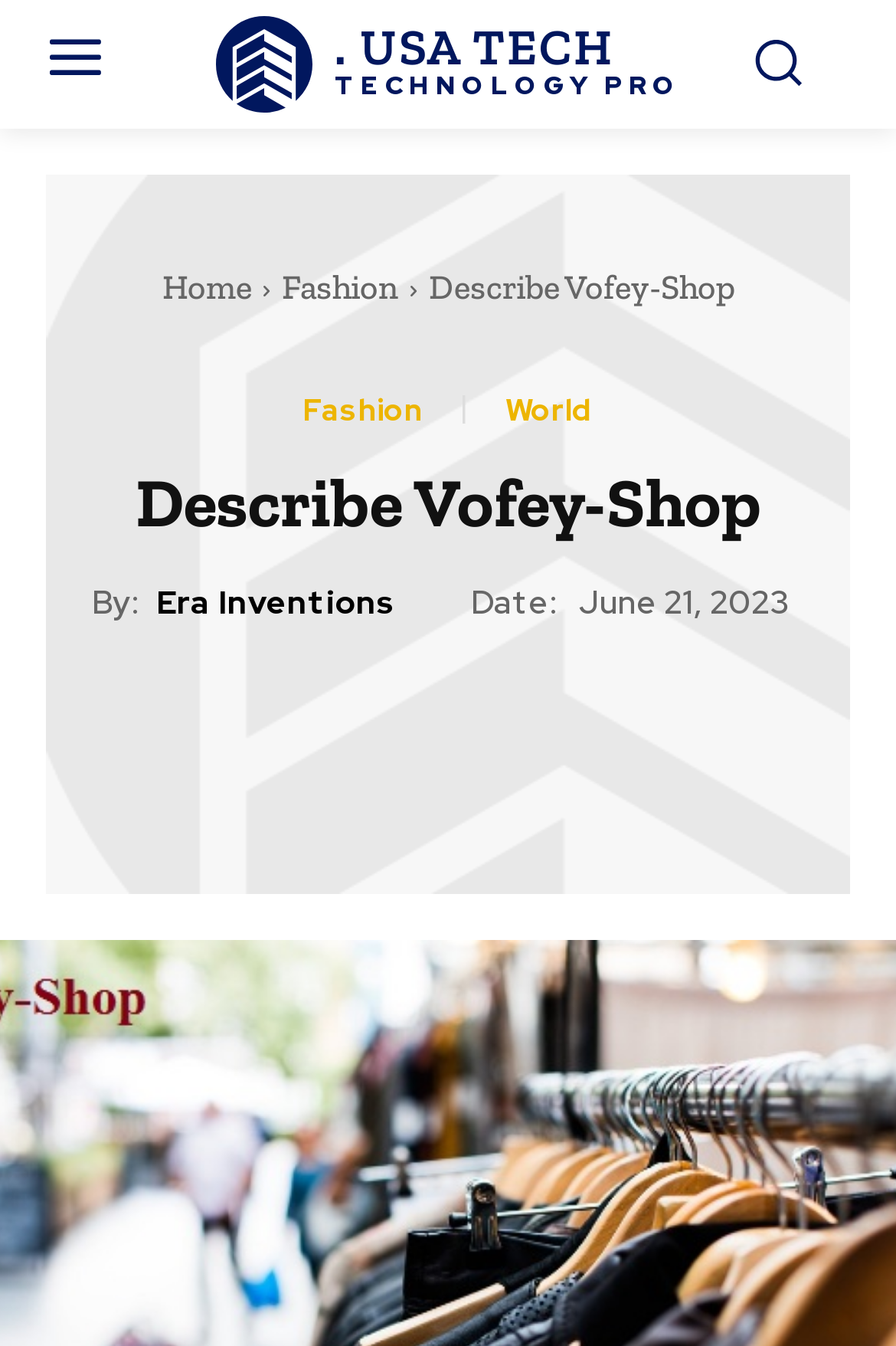Identify the bounding box coordinates necessary to click and complete the given instruction: "Click on the USA TECH TECHNOLOGY PRO link".

[0.186, 0.012, 0.814, 0.084]